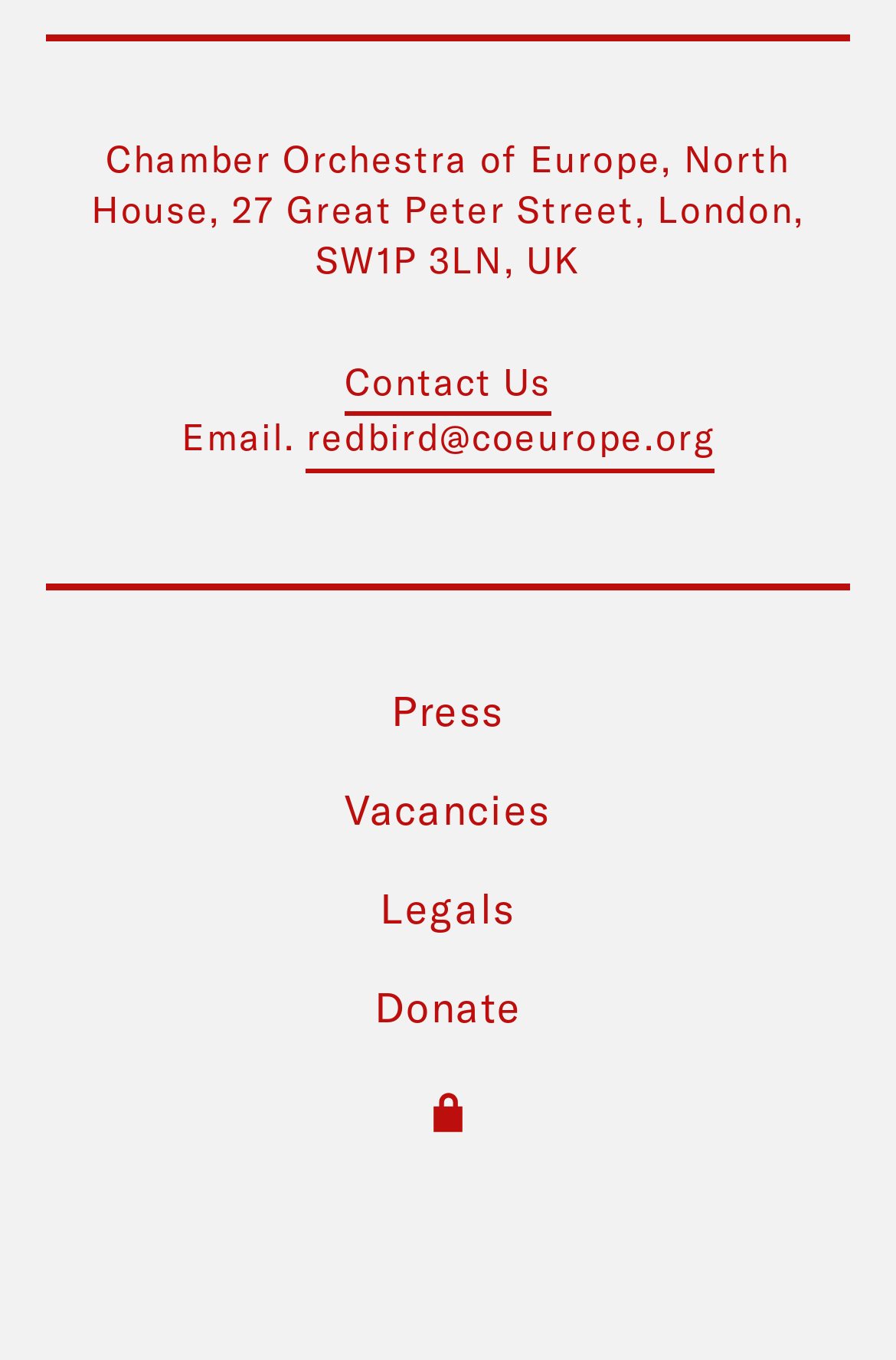Using the format (top-left x, top-left y, bottom-right x, bottom-right y), and given the element description, identify the bounding box coordinates within the screenshot: Contact Us

[0.385, 0.262, 0.615, 0.303]